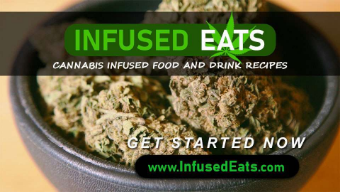Paint a vivid picture with your words by describing the image in detail.

The image prominently features the logo for "Infused Eats," which specializes in cannabis-infused food and drink recipes. The design includes an inviting green text that reads "Infused Eats," positioned above the phrase "CANNABIS INFUSED FOOD AND DRINK RECIPES." Below, a call to action invites viewers to "GET STARTED NOW," encouraging exploration of their offerings. The backdrop showcases a bowl containing cannabis buds, emphasizing the focus on infused culinary creations. The website address, "www.InfusedEats.com," is also displayed, providing a direct link for users to access more information and recipes.